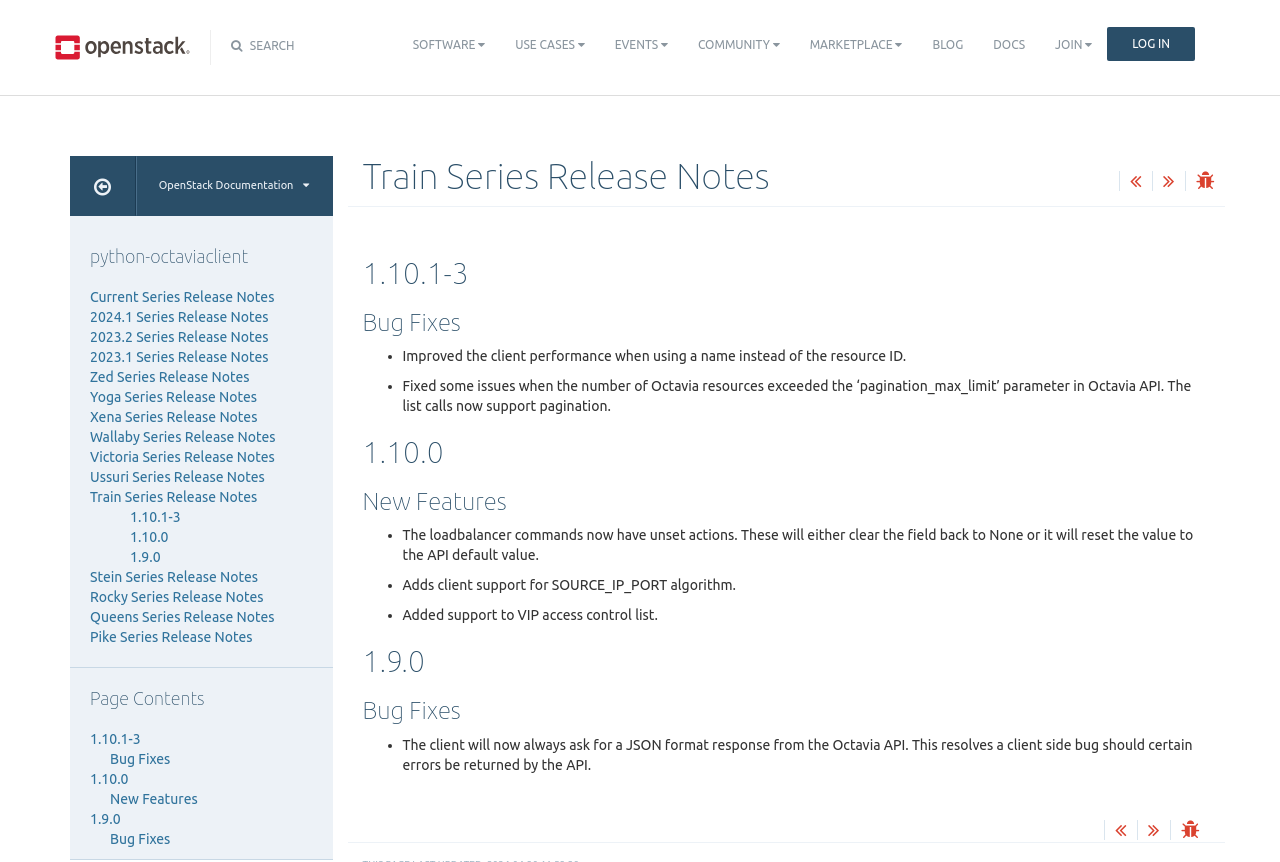Please answer the following question using a single word or phrase: 
What is the name of the documentation?

python-octaviaclient